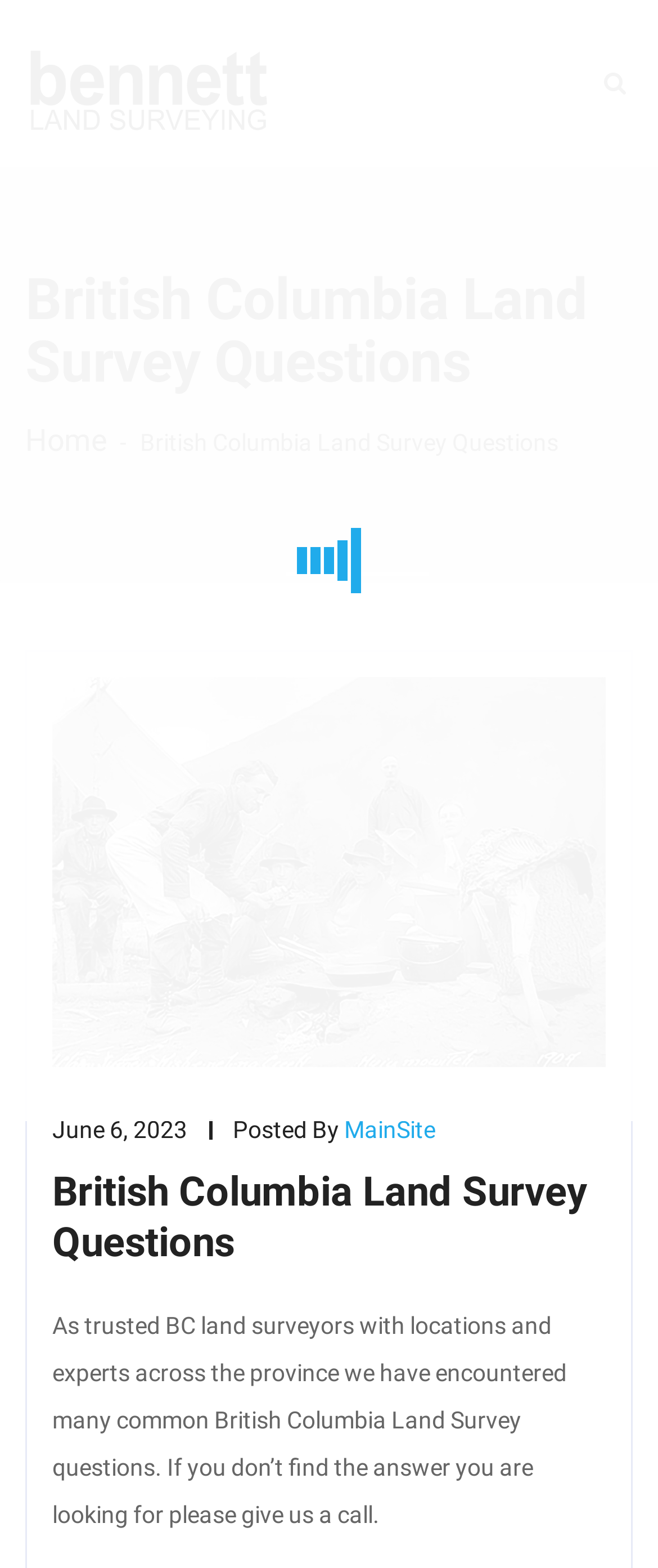What is the text of the webpage's headline?

British Columbia Land Survey Questions